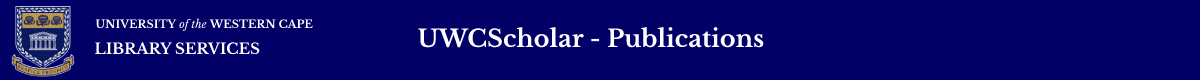What is included in the header besides text?
Look at the screenshot and respond with one word or a short phrase.

University crest